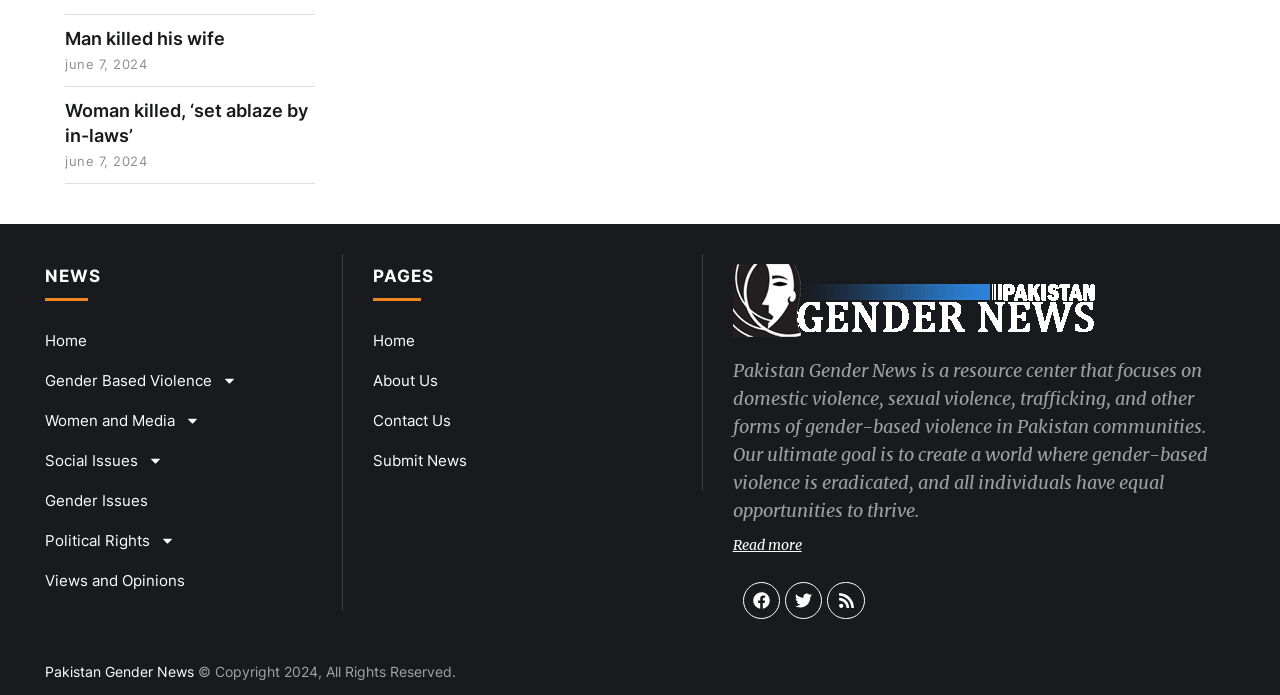Determine the bounding box coordinates of the clickable area required to perform the following instruction: "Read more about Pakistan Gender News". The coordinates should be represented as four float numbers between 0 and 1: [left, top, right, bottom].

[0.572, 0.771, 0.626, 0.797]